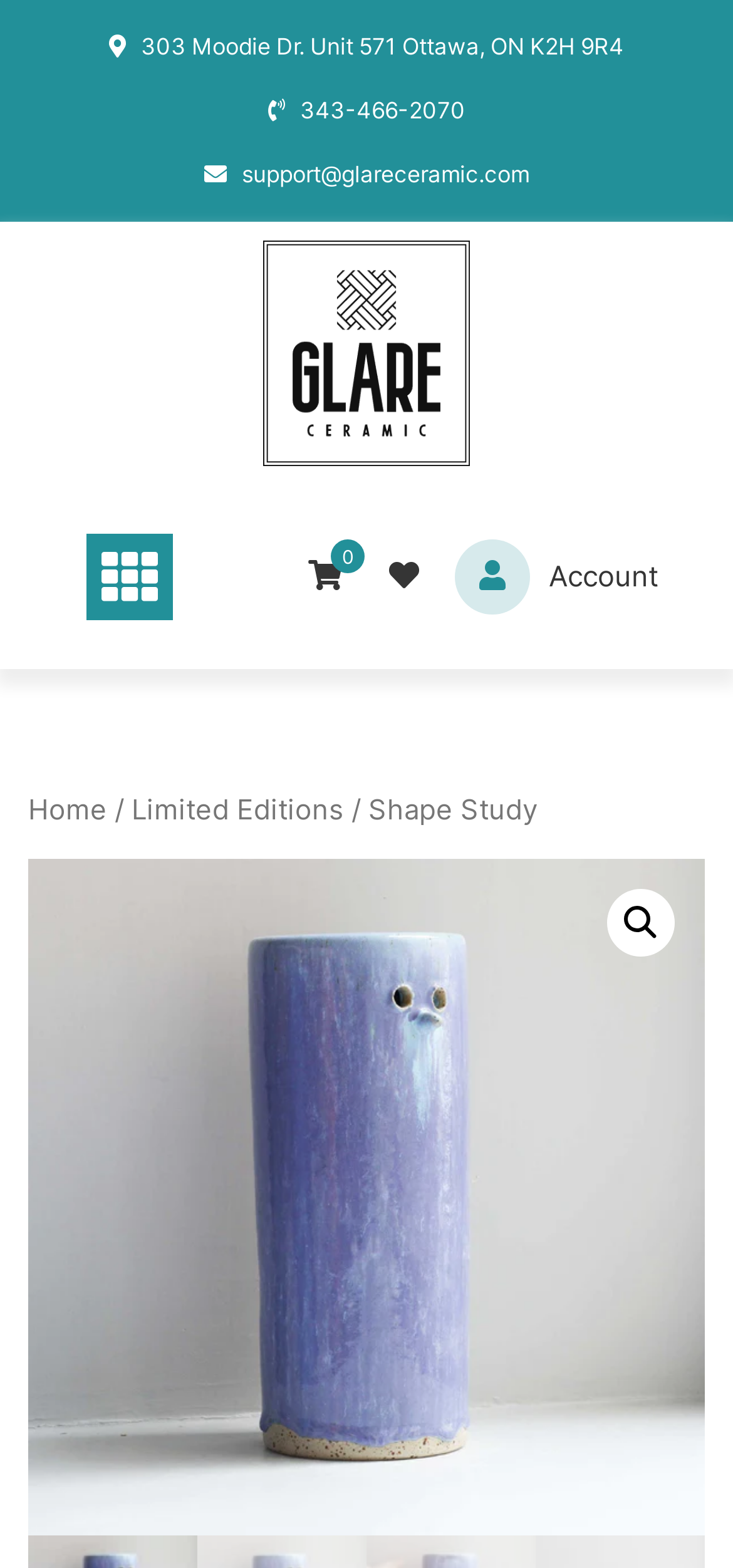Locate the bounding box coordinates of the element that should be clicked to execute the following instruction: "View page 2".

None